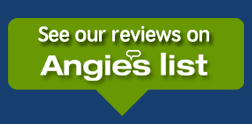Give a concise answer using one word or a phrase to the following question:
What is the purpose of the call to action?

to learn more about previous clients' experiences